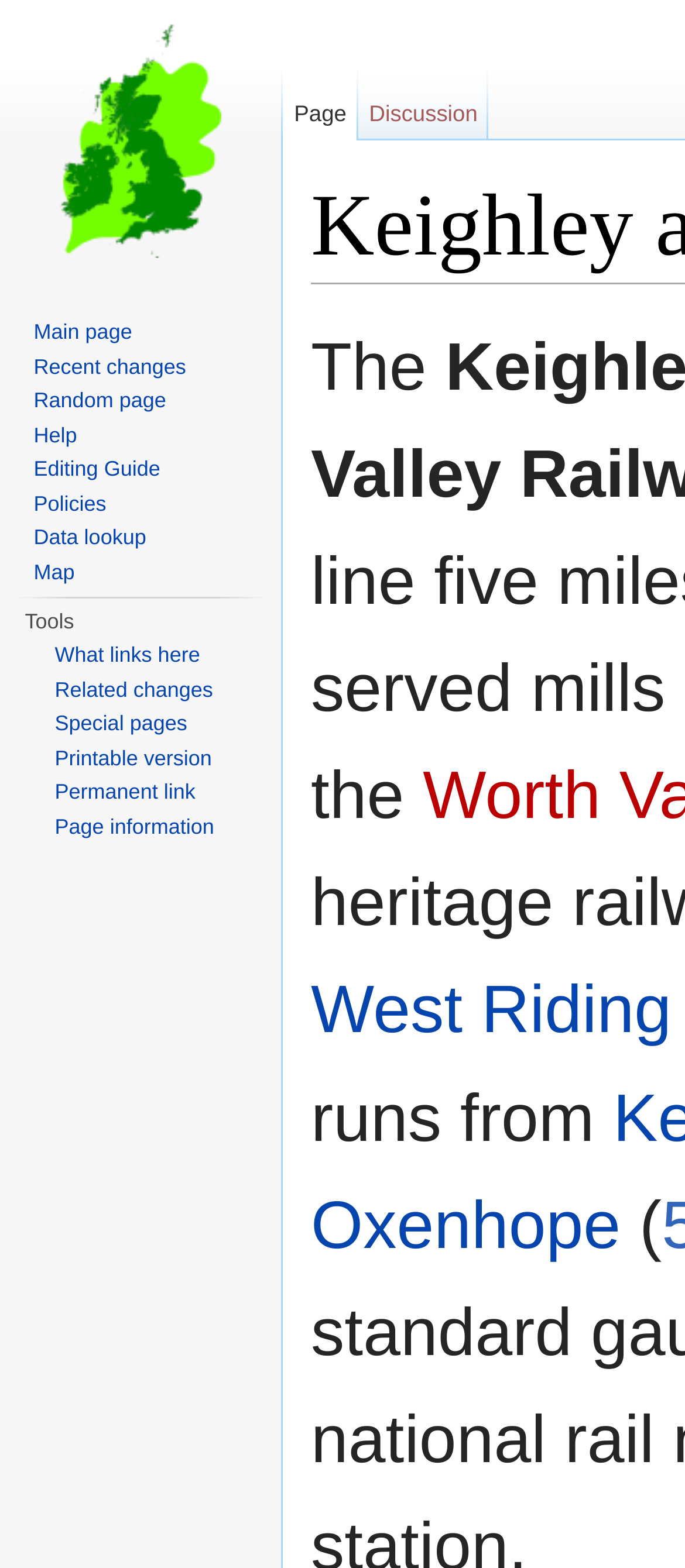Mark the bounding box of the element that matches the following description: "title="Visit the main page"".

[0.0, 0.0, 0.41, 0.179]